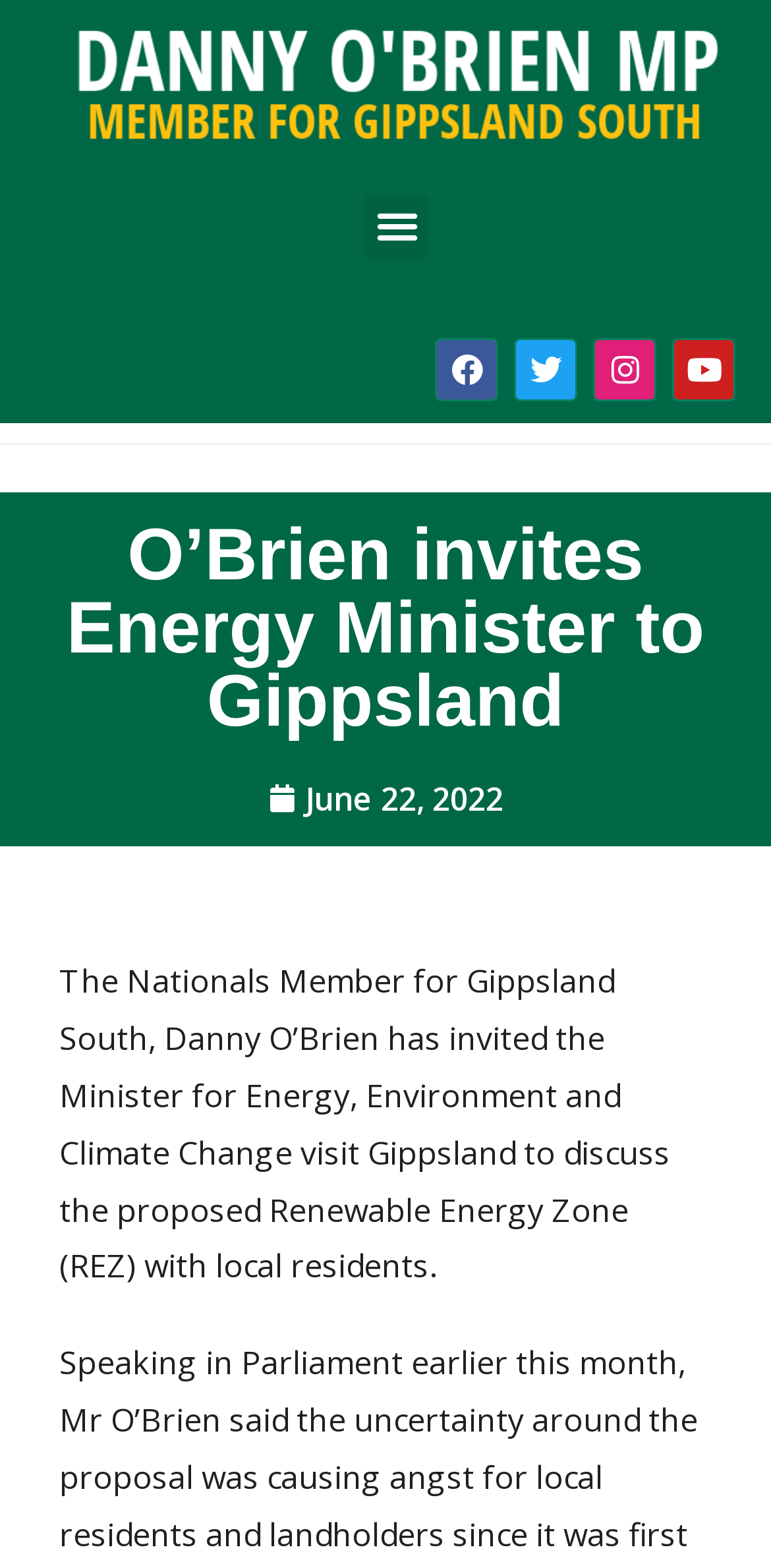Using details from the image, please answer the following question comprehensively:
What is the date mentioned in the article?

The answer can be found in the link element which contains the date 'June 22, 2022'.